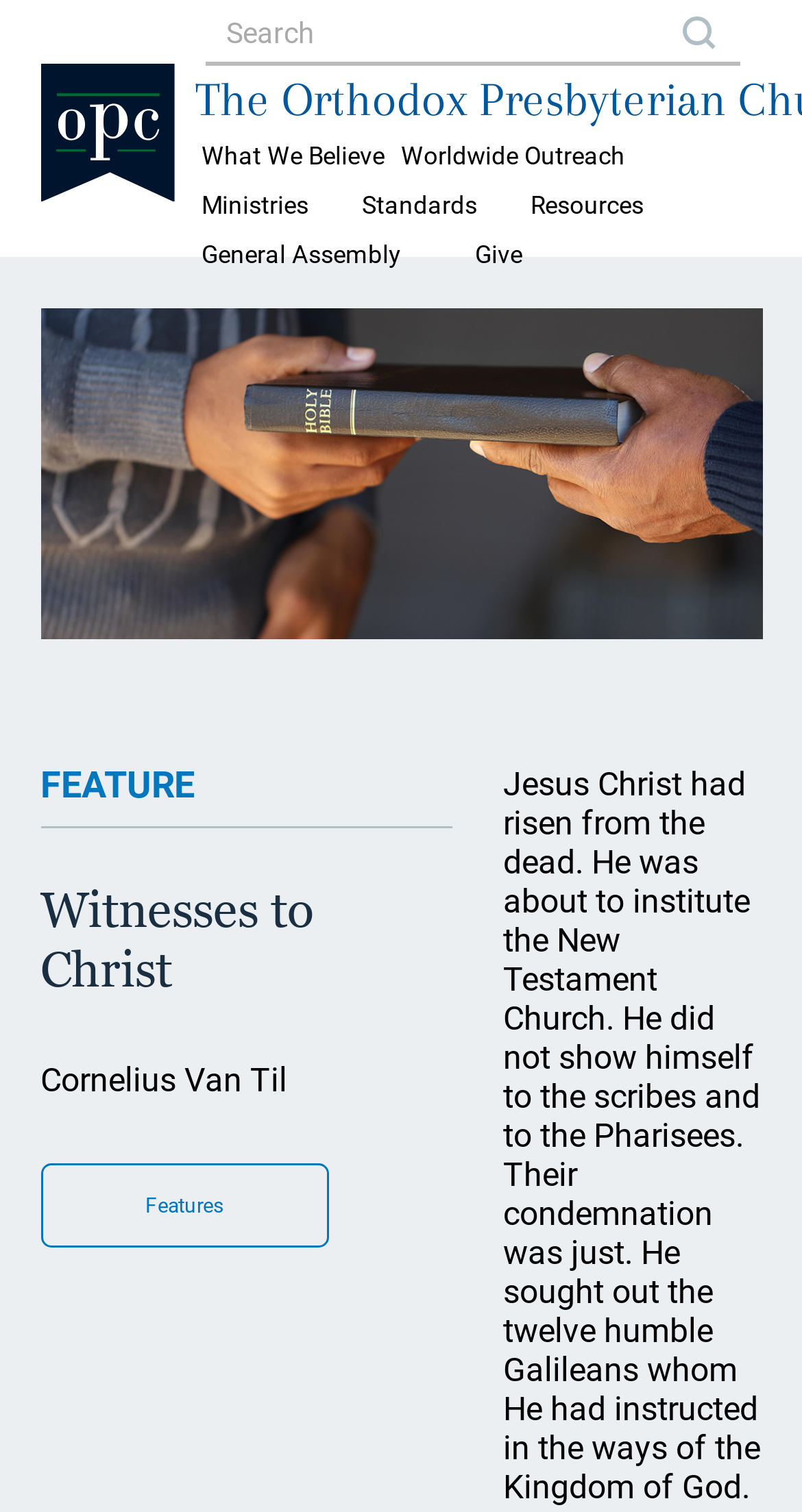Determine the bounding box coordinates of the clickable region to carry out the instruction: "Click on 'Give'".

[0.577, 0.151, 0.703, 0.186]